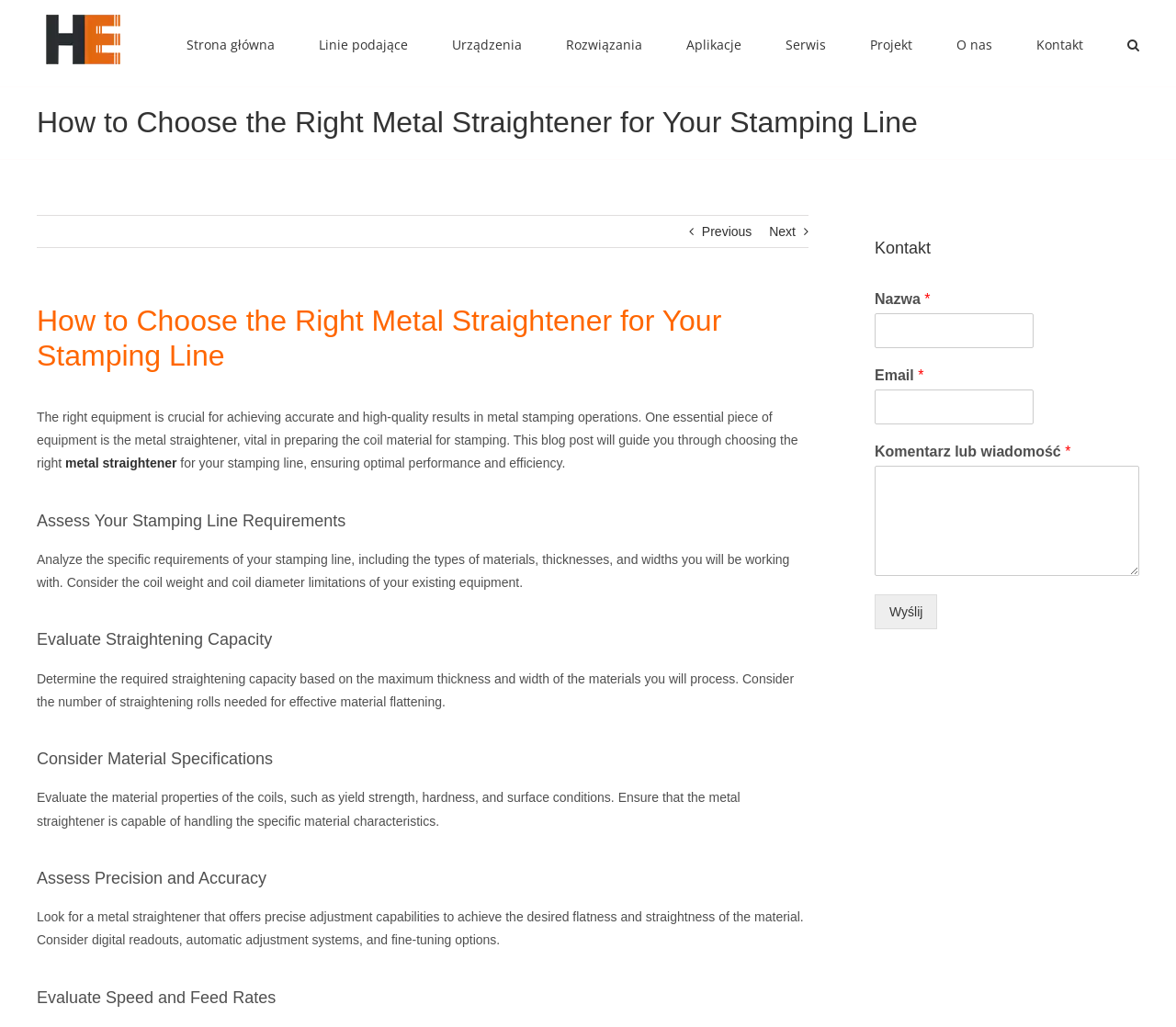Please reply with a single word or brief phrase to the question: 
What factors should be considered when evaluating a metal straightener?

Material specifications, precision, and speed